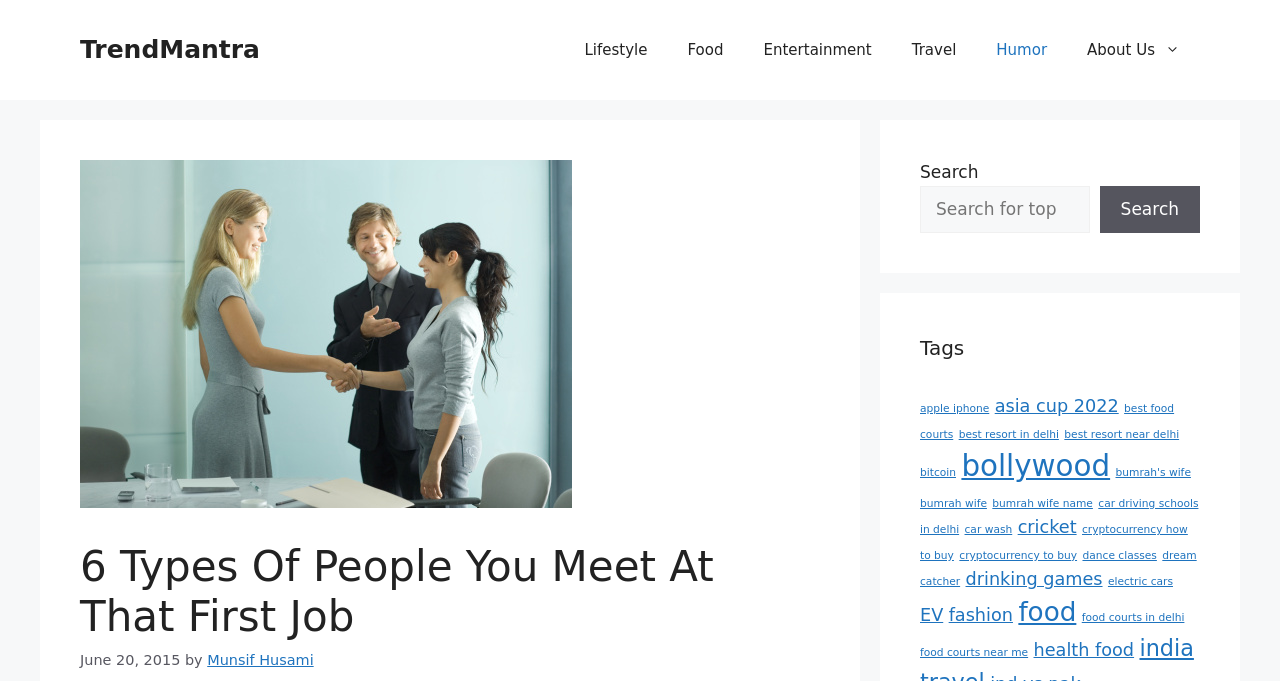Could you determine the bounding box coordinates of the clickable element to complete the instruction: "Click on the 'About Us' link"? Provide the coordinates as four float numbers between 0 and 1, i.e., [left, top, right, bottom].

[0.834, 0.029, 0.938, 0.117]